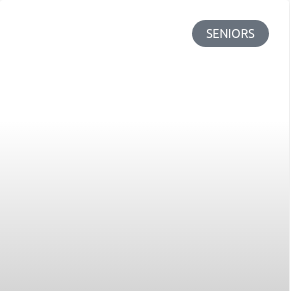Deliver an in-depth description of the image, highlighting major points.

The image features a prominent button labeled "SENIORS," designed to capture the attention of users interested in senior care services. It is positioned within an article that discusses the various aspects of dementia care services in San Diego. The button likely serves as a navigation link to more detailed information specifically tailored for seniors, highlighting the focus on elder care within the broader context of the article. The background fades from light to dark, providing a clean and modern aesthetic that complements the simple yet effective design of the button. This element emphasizes the importance of accessible information for seniors and their families seeking relevant care options.